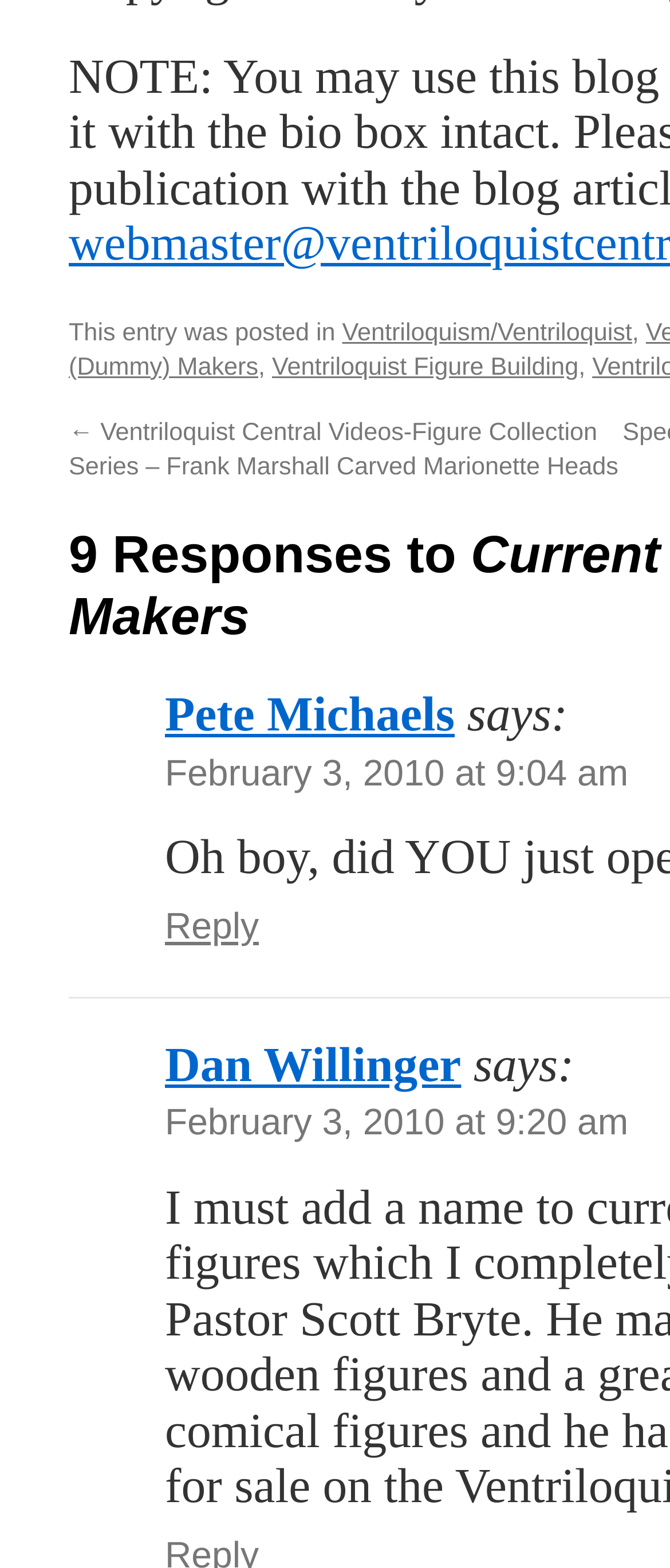Locate the bounding box coordinates of the clickable area to execute the instruction: "Go to Ventriloquist Central Videos-Figure Collection Series". Provide the coordinates as four float numbers between 0 and 1, represented as [left, top, right, bottom].

[0.103, 0.267, 0.923, 0.307]